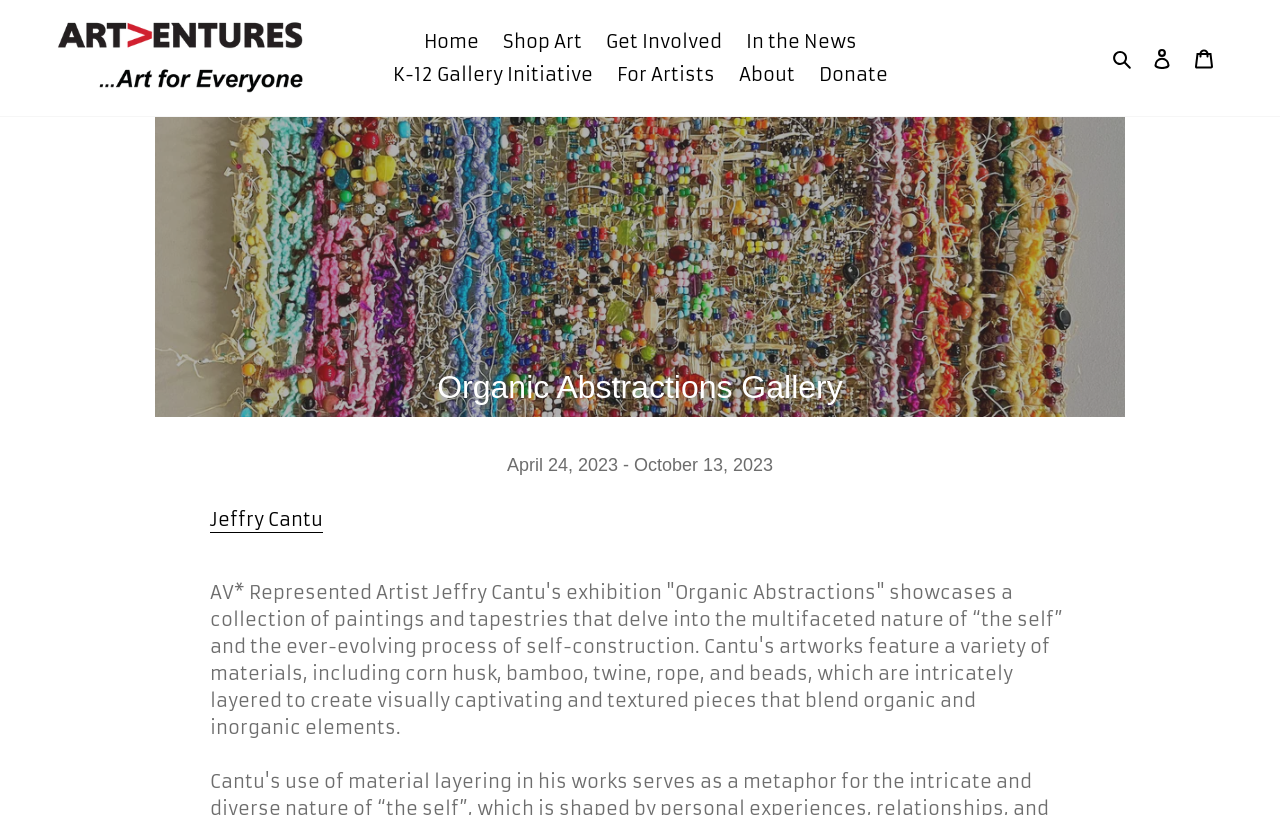Determine the bounding box coordinates of the section to be clicked to follow the instruction: "Read about 'ABBA' hair care products". The coordinates should be given as four float numbers between 0 and 1, formatted as [left, top, right, bottom].

None